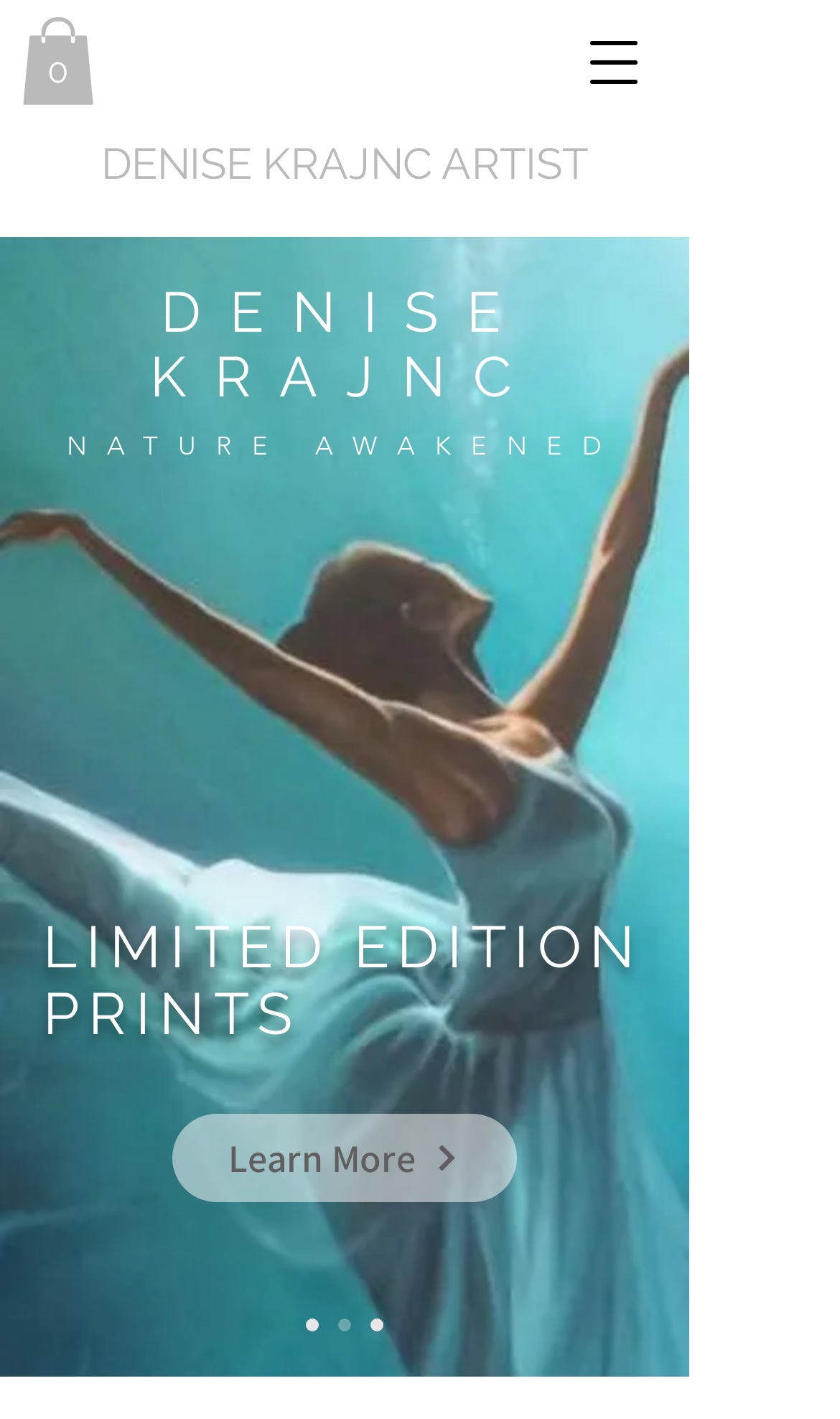Respond concisely with one word or phrase to the following query:
What is the theme of the 'Healing Stones' image?

Crystals for Healing